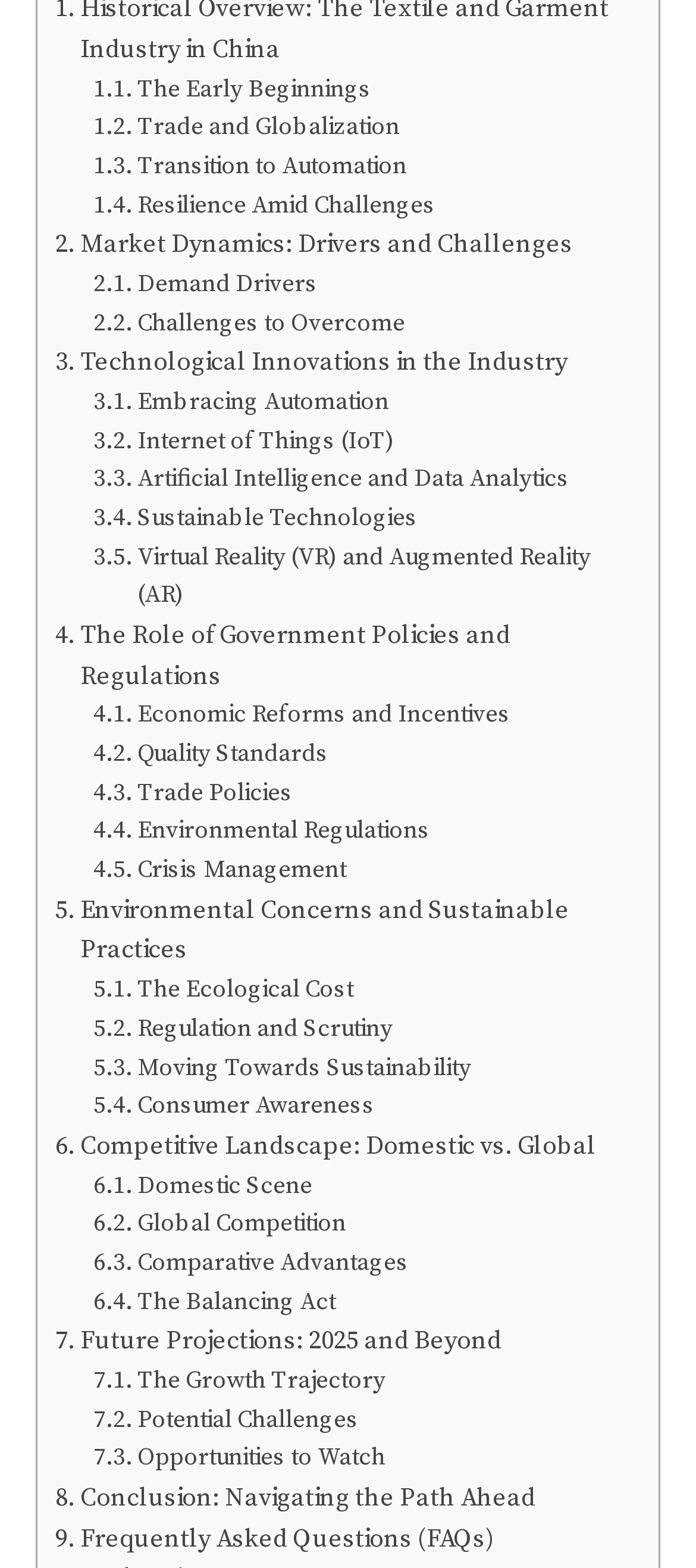What is the purpose of the 'Frequently Asked Questions' section? Based on the screenshot, please respond with a single word or phrase.

Answering Industry-Related Questions